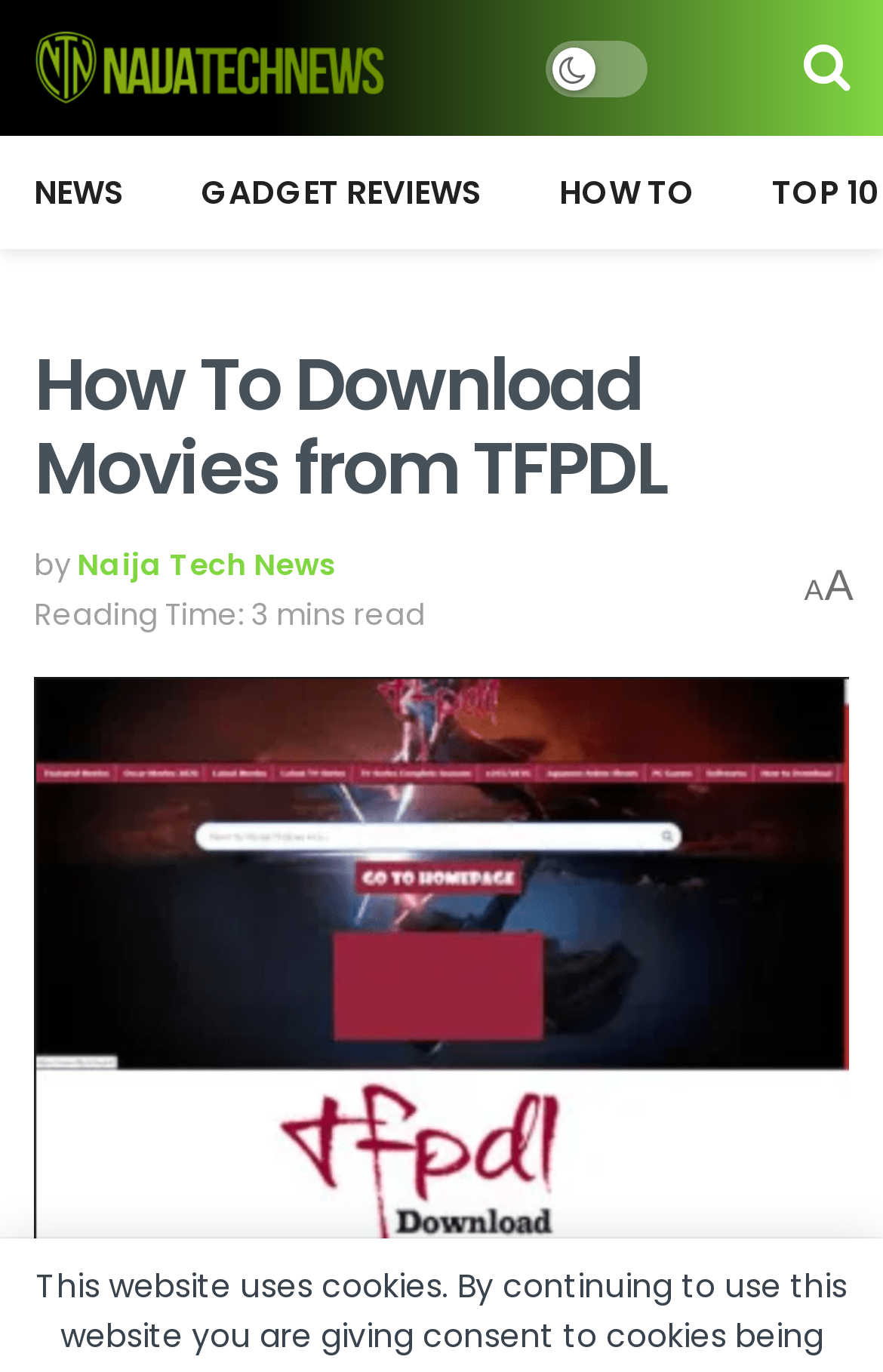Provide the bounding box coordinates of the HTML element described as: "Share on Facebook". The bounding box coordinates should be four float numbers between 0 and 1, i.e., [left, top, right, bottom].

[0.205, 0.94, 0.452, 0.993]